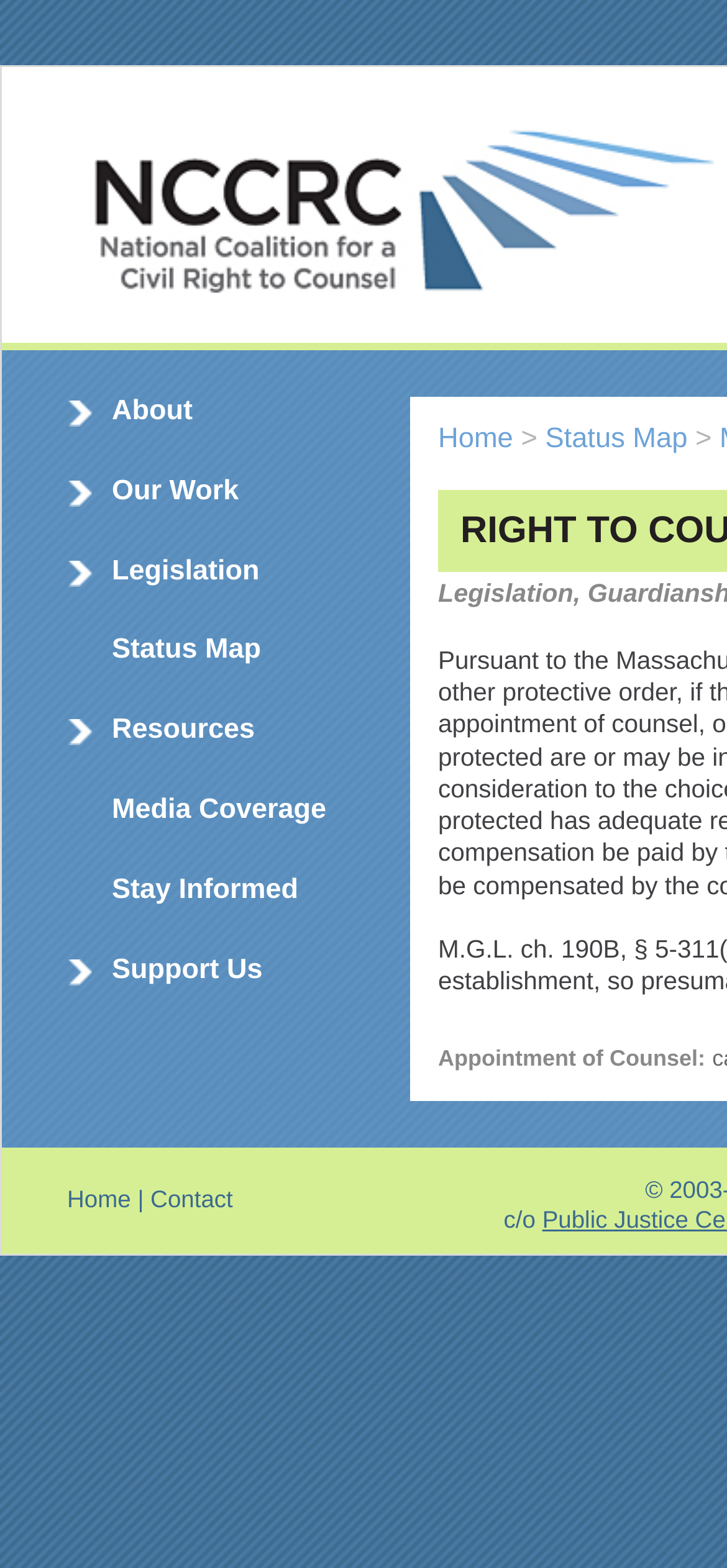Respond to the following question using a concise word or phrase: 
How many links are there in the top navigation bar?

5